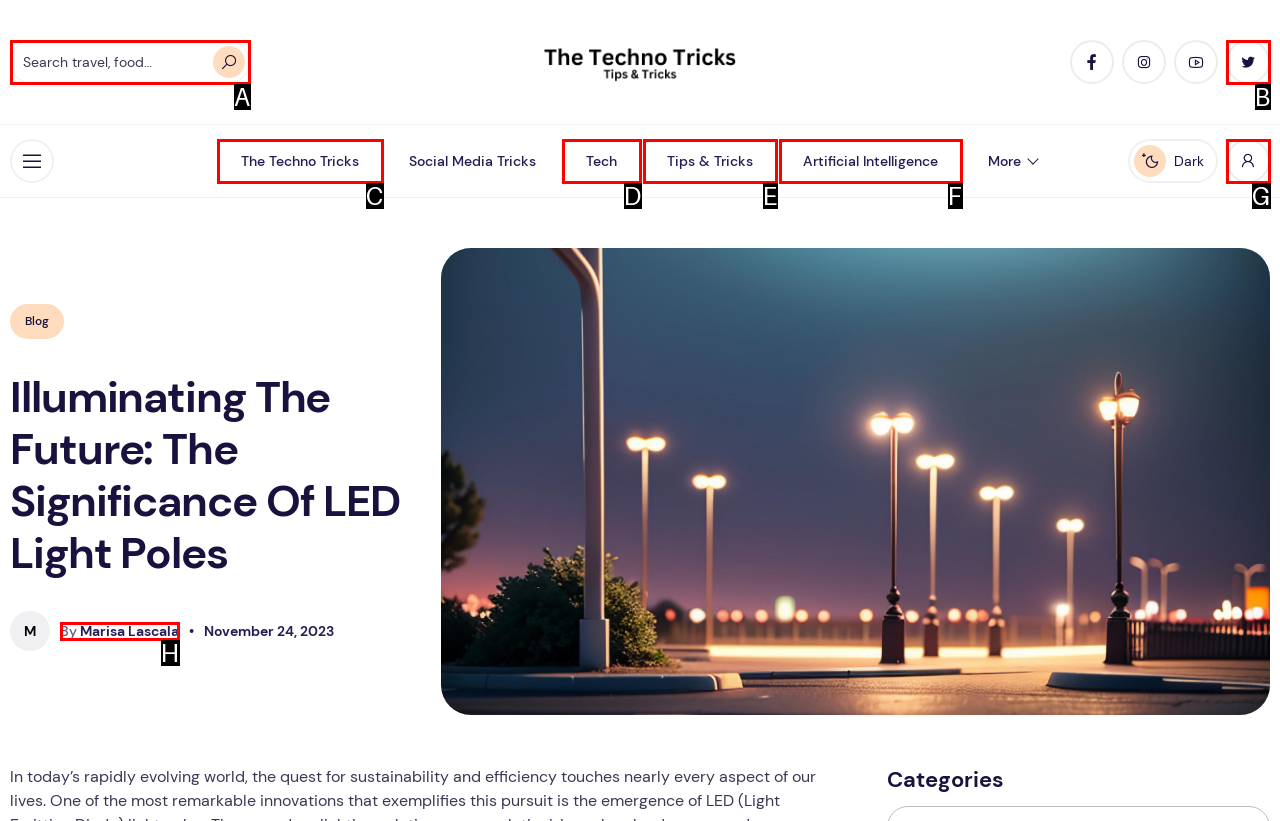Select the HTML element that corresponds to the description: Tips & Tricks. Answer with the letter of the matching option directly from the choices given.

E